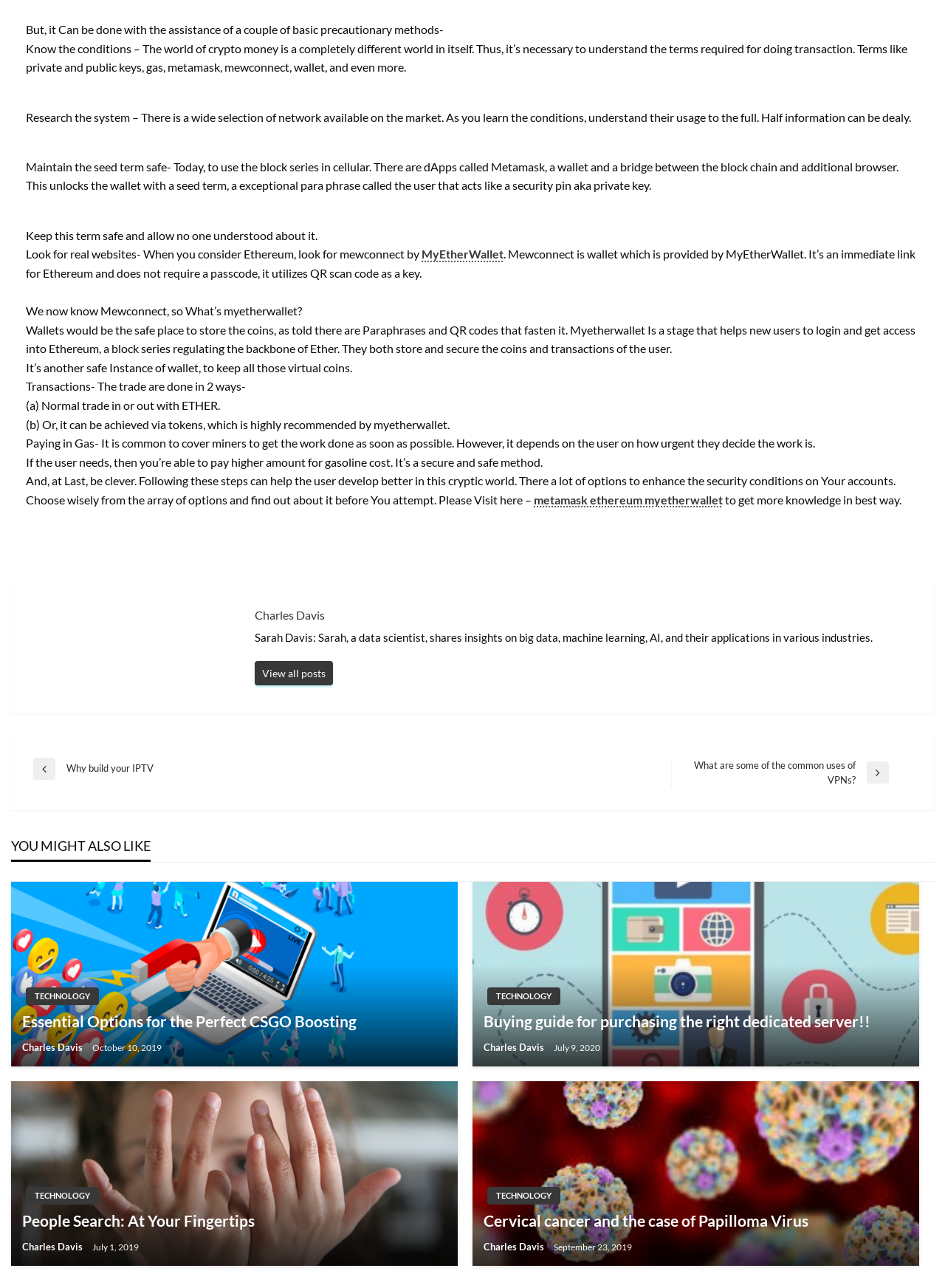Identify the bounding box coordinates of the region that should be clicked to execute the following instruction: "View all posts".

[0.27, 0.513, 0.352, 0.532]